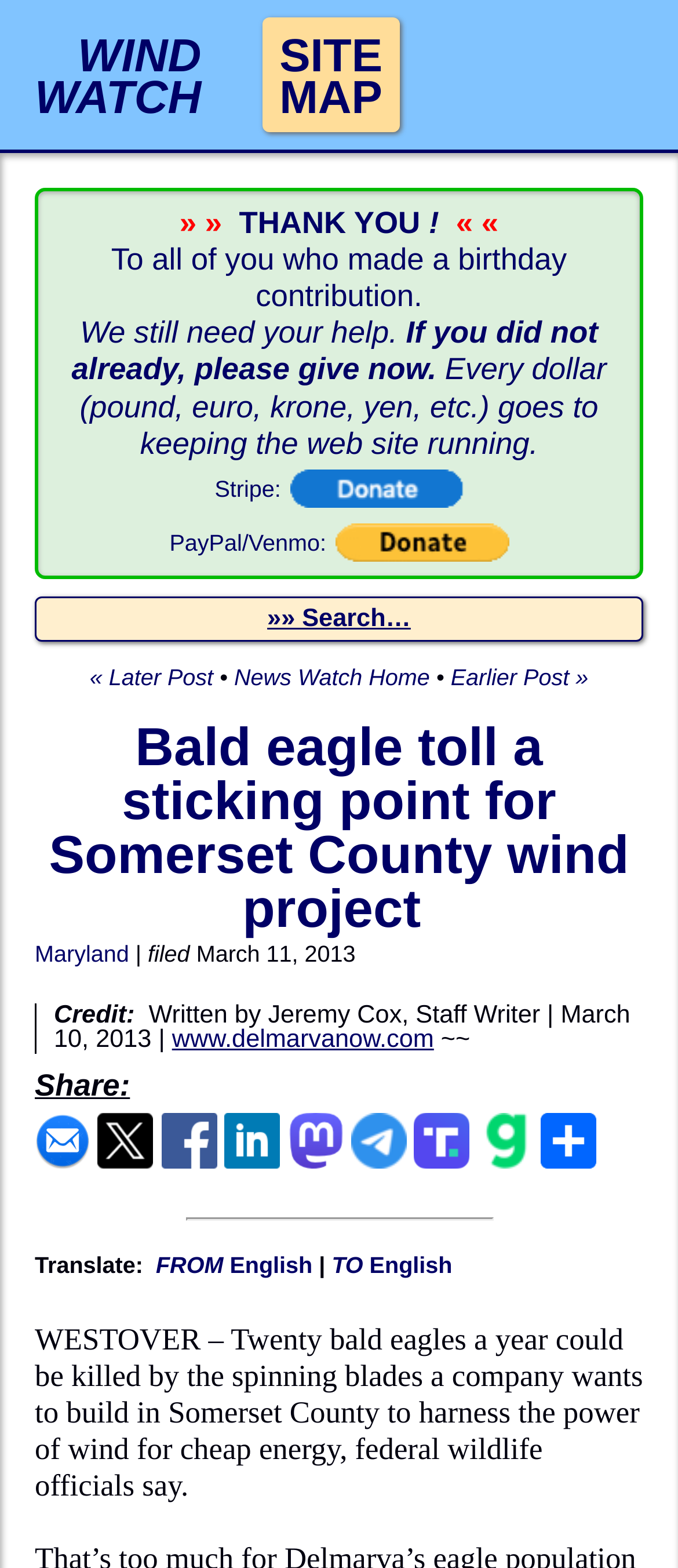Kindly determine the bounding box coordinates for the area that needs to be clicked to execute this instruction: "Read the news article".

[0.072, 0.457, 0.928, 0.598]